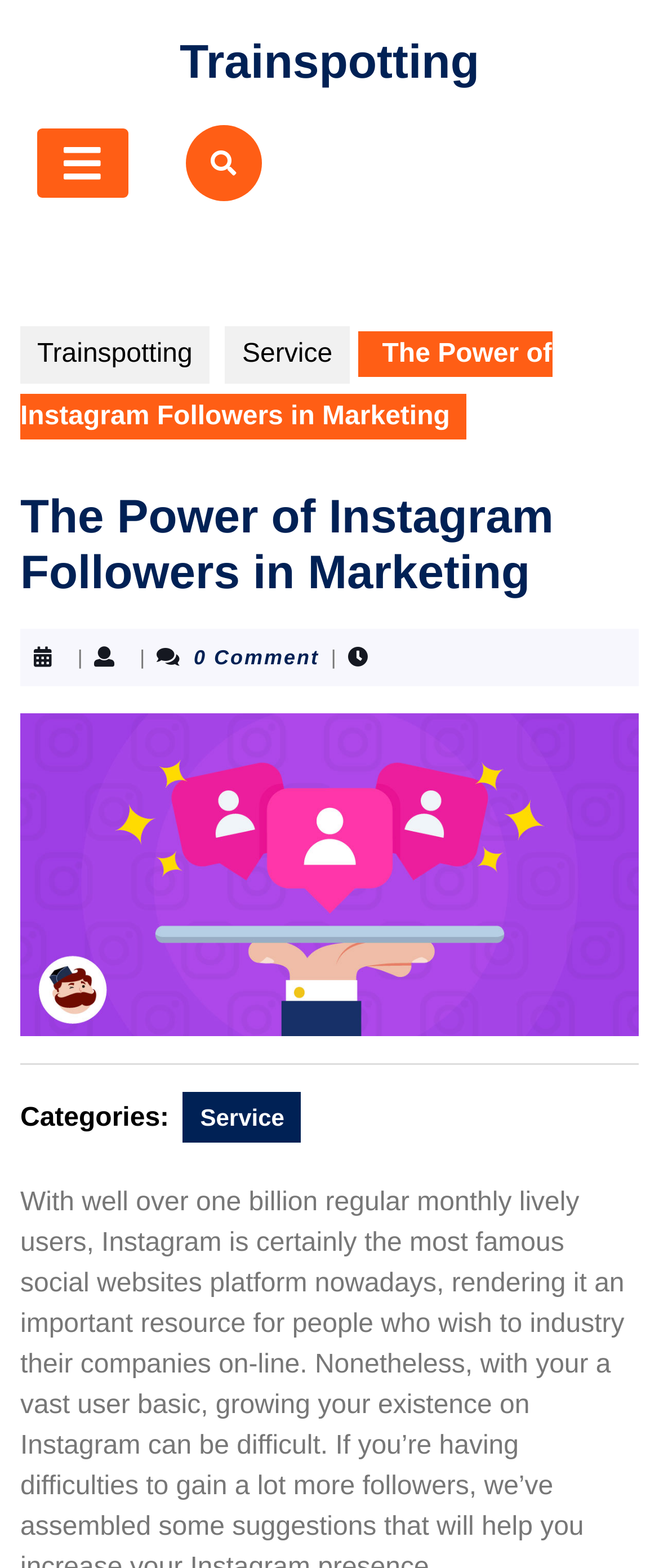How many links are there in the top navigation?
Look at the screenshot and respond with one word or a short phrase.

2